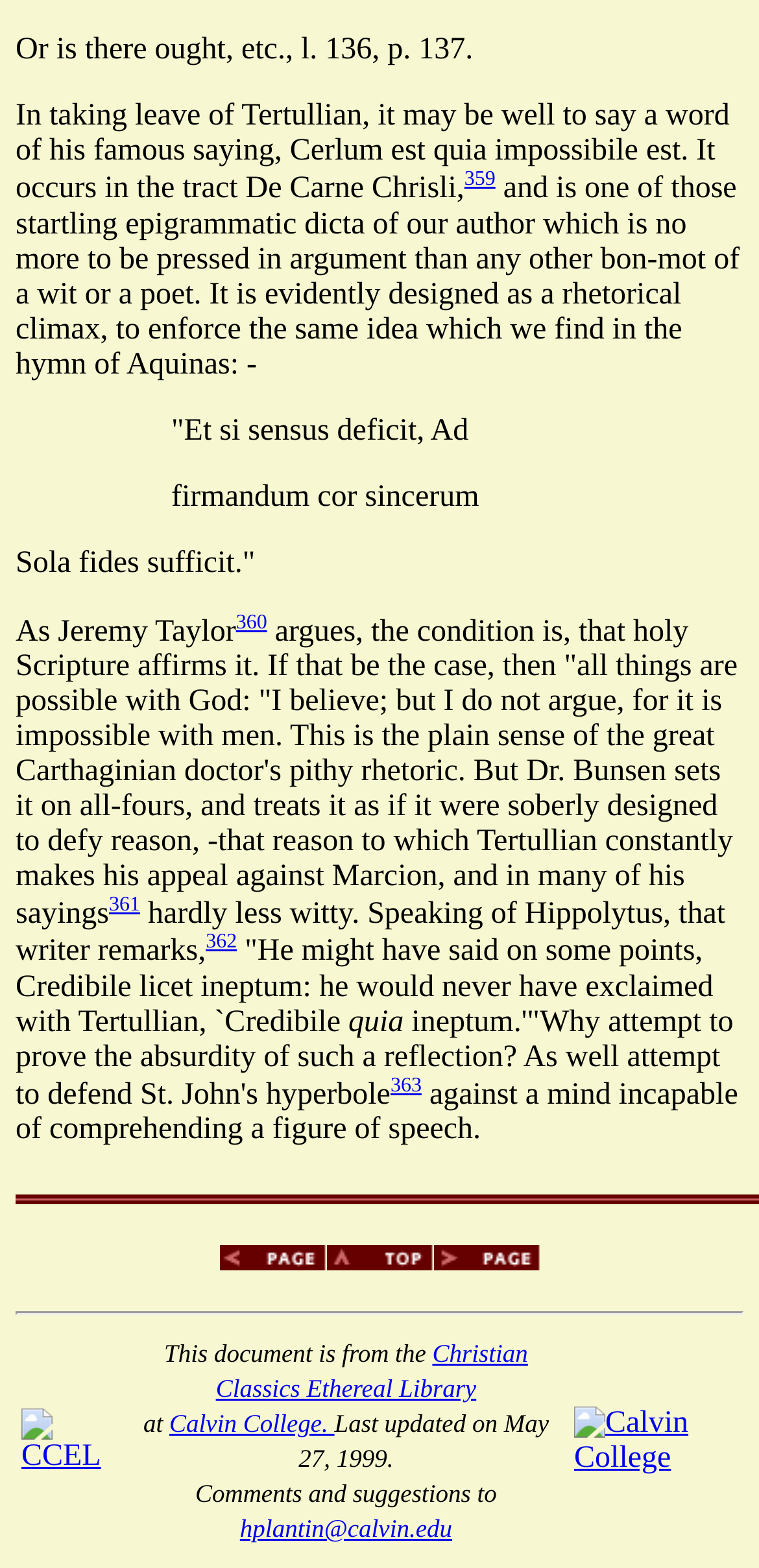Please identify the bounding box coordinates of the element's region that needs to be clicked to fulfill the following instruction: "Click the 'Next Page' link". The bounding box coordinates should consist of four float numbers between 0 and 1, i.e., [left, top, right, bottom].

[0.571, 0.794, 0.712, 0.815]